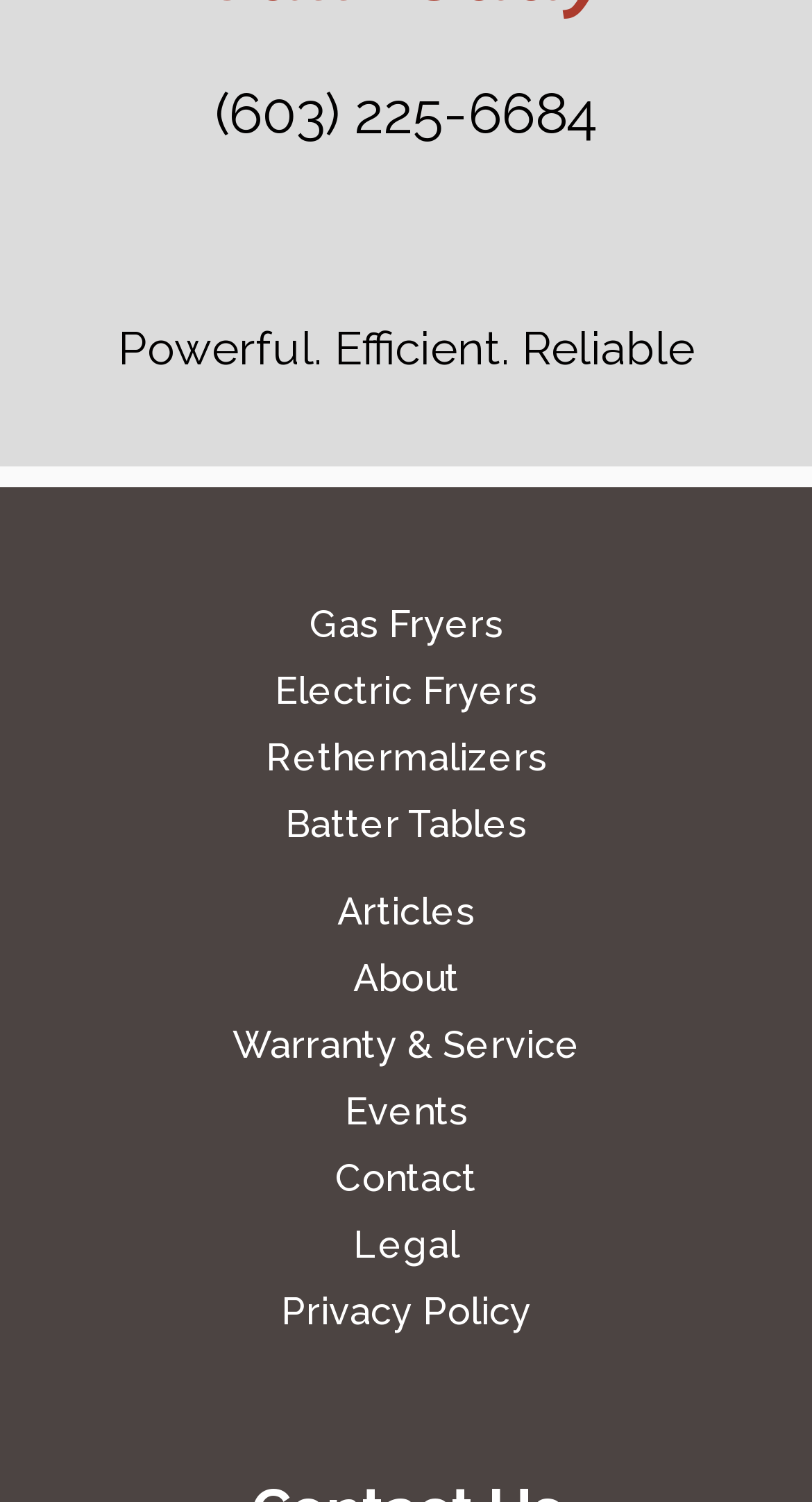What is the last link on the webpage?
Provide a detailed answer to the question using information from the image.

The last link on the webpage can be found at the bottom part of the webpage, which is a link element with the text 'Privacy Policy'.